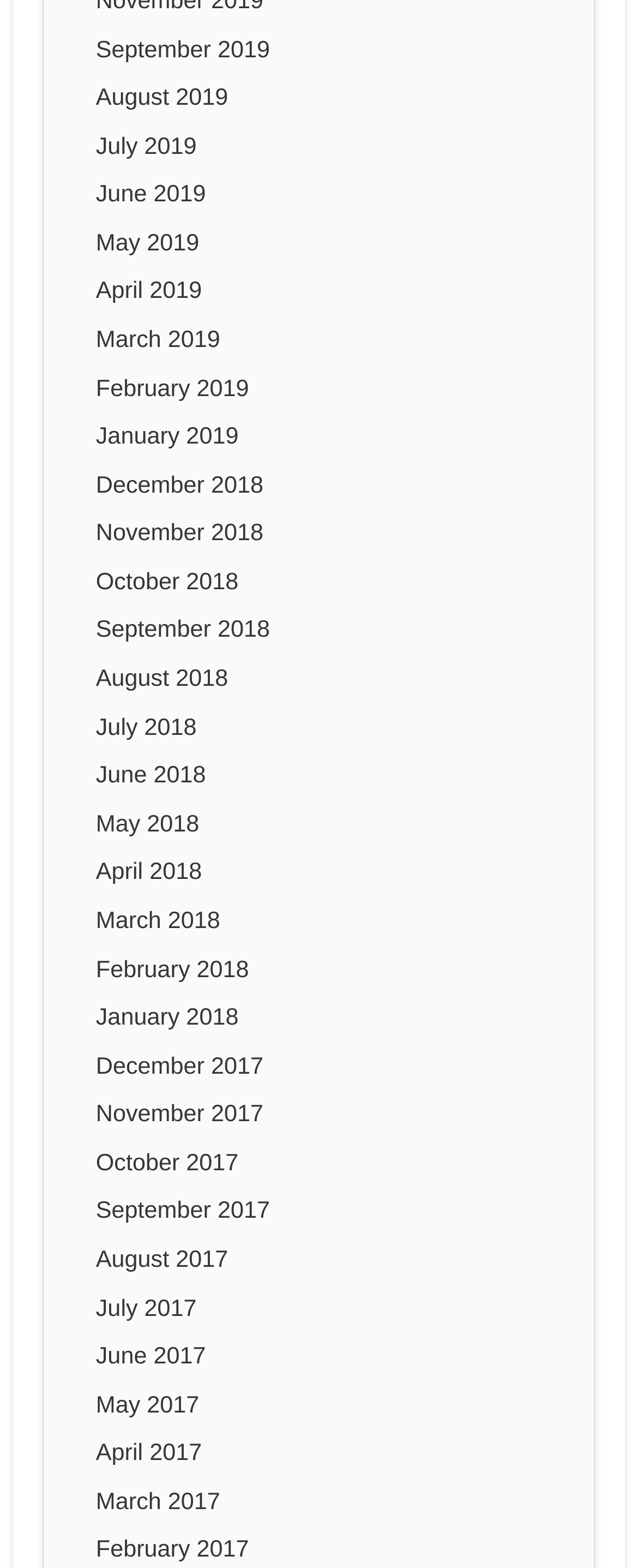Given the webpage screenshot and the description, determine the bounding box coordinates (top-left x, top-left y, bottom-right x, bottom-right y) that define the location of the UI element matching this description: May 2017

[0.15, 0.888, 0.312, 0.905]